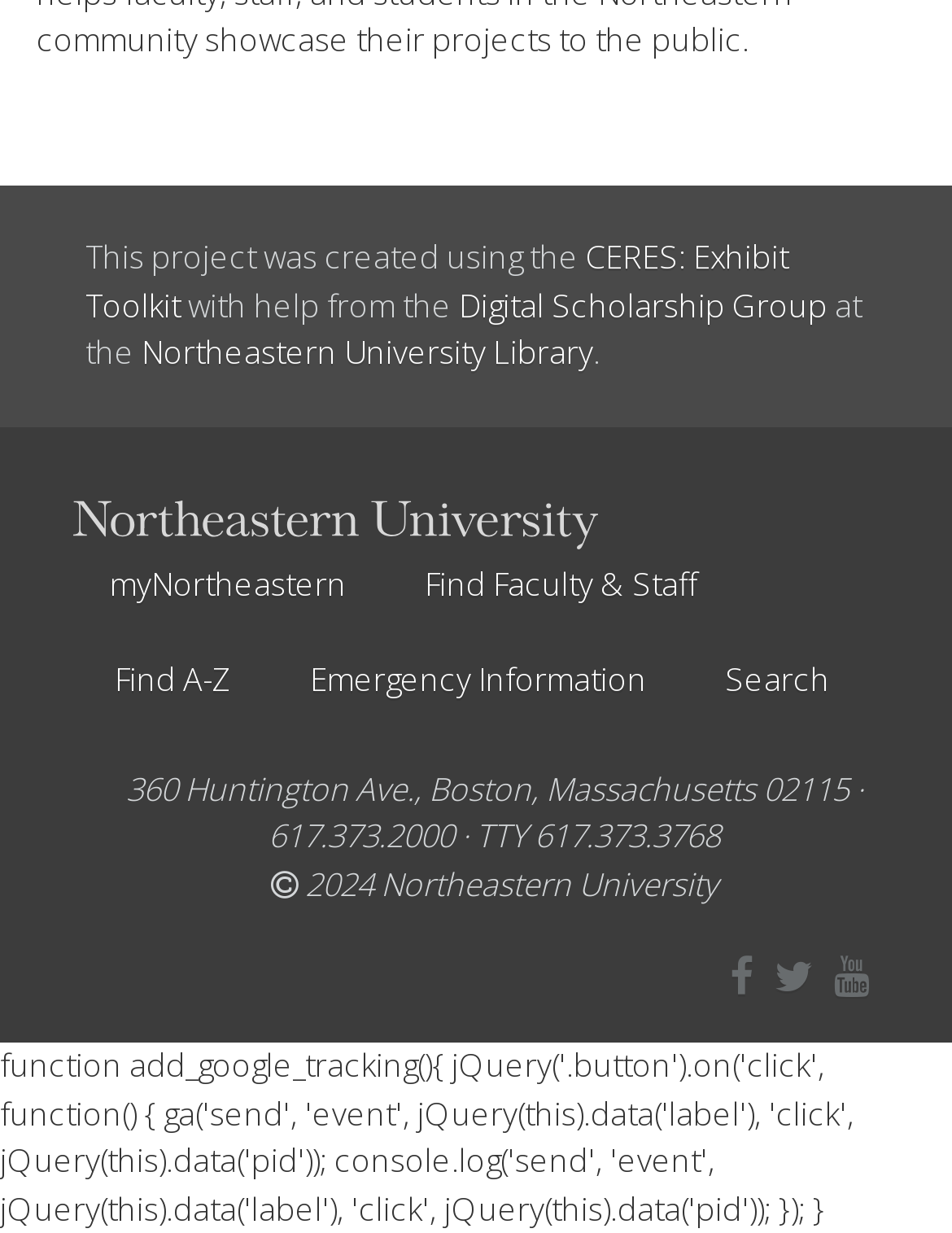What social media platforms does the university have? Look at the image and give a one-word or short phrase answer.

YouTube, Twitter, Facebook